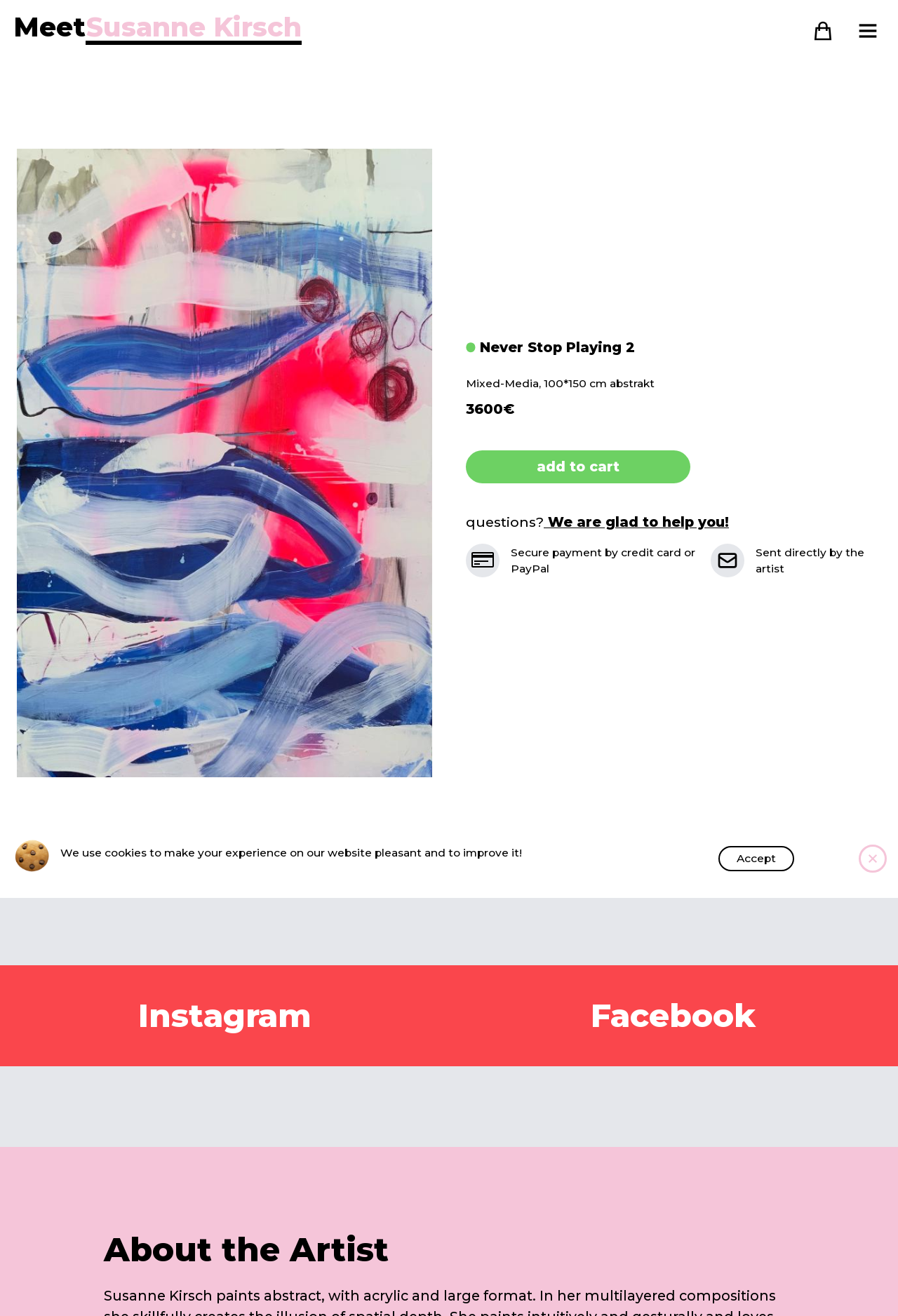Find the bounding box coordinates of the element I should click to carry out the following instruction: "View Boozy Bartending Company on Facebook".

None